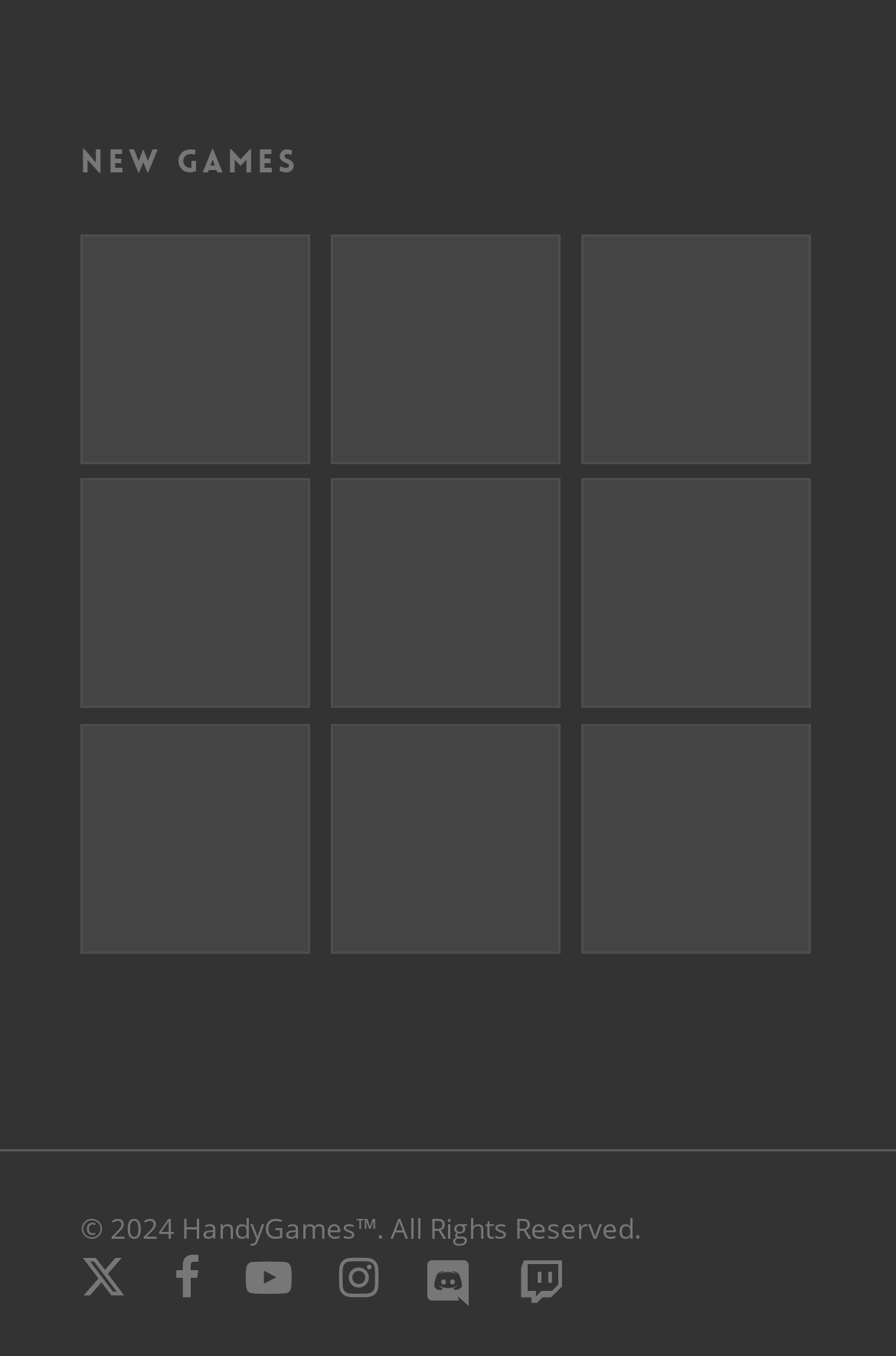Please locate the bounding box coordinates for the element that should be clicked to achieve the following instruction: "Click the 'About us' link". Ensure the coordinates are given as four float numbers between 0 and 1, i.e., [left, top, right, bottom].

None